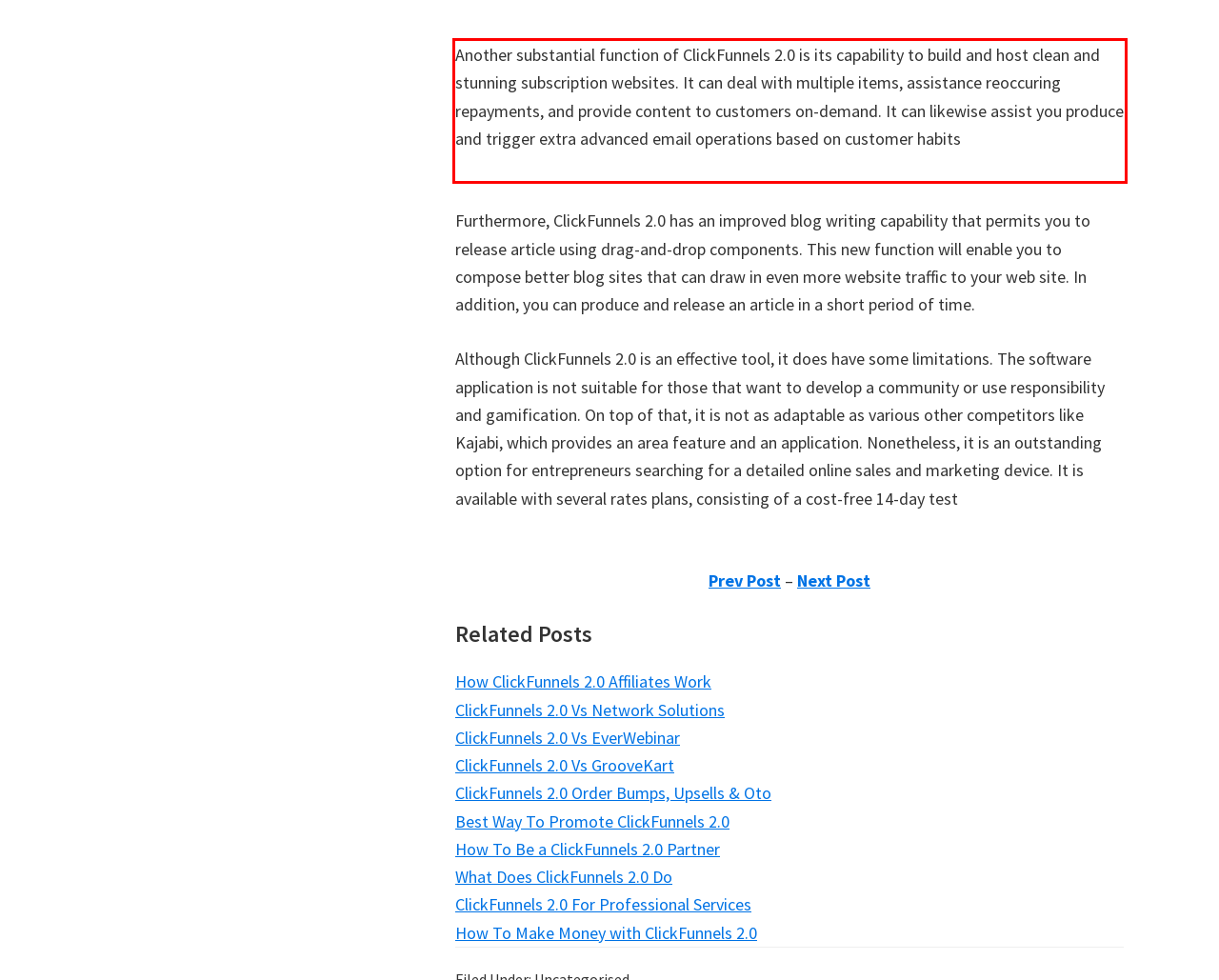You are given a screenshot of a webpage with a UI element highlighted by a red bounding box. Please perform OCR on the text content within this red bounding box.

Another substantial function of ClickFunnels 2.0 is its capability to build and host clean and stunning subscription websites. It can deal with multiple items, assistance reoccuring repayments, and provide content to customers on-demand. It can likewise assist you produce and trigger extra advanced email operations based on customer habits ClickFunnels 2.0 Vs OptimizePress